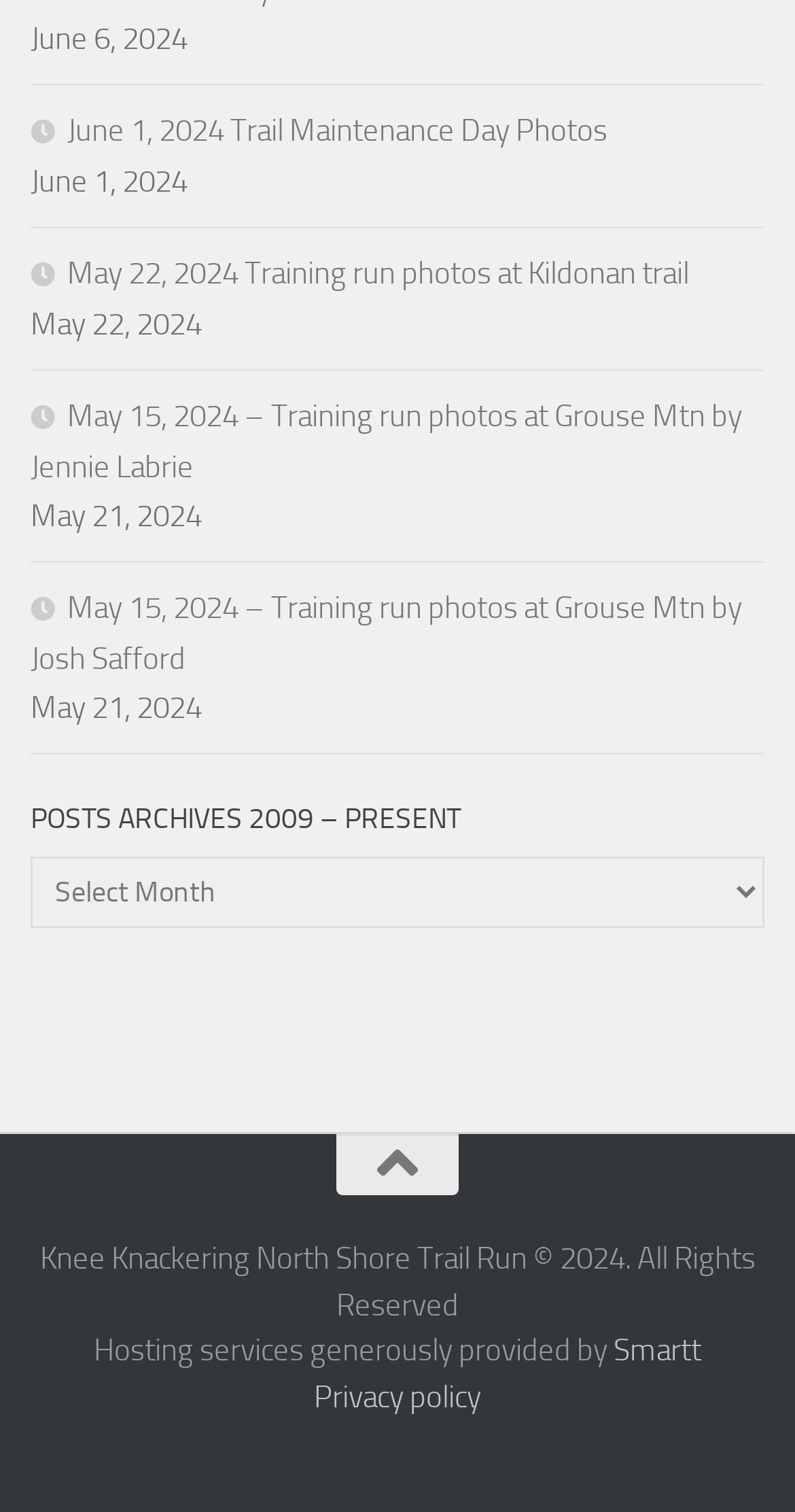Provide a one-word or brief phrase answer to the question:
What is the link related to at the bottom of the page?

Privacy policy